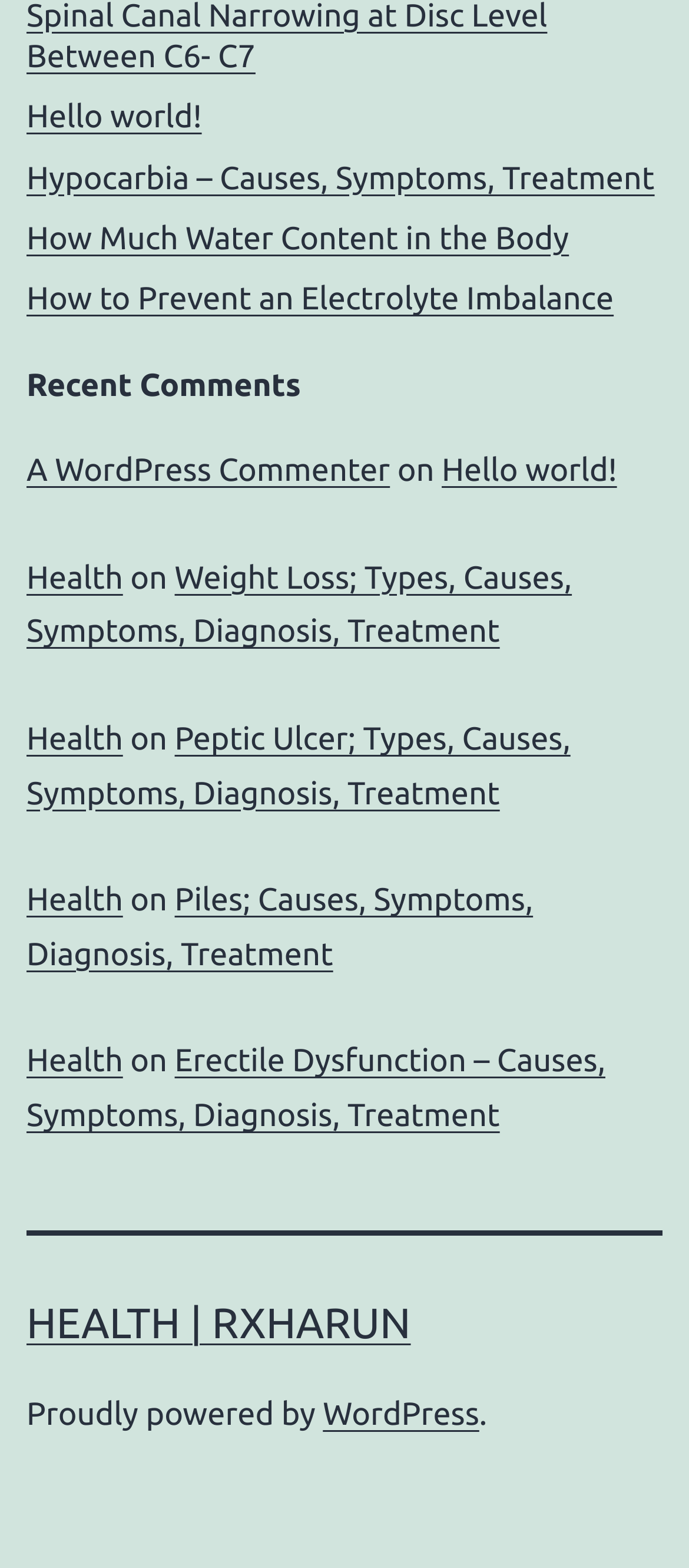How many recent comments are there?
Using the information presented in the image, please offer a detailed response to the question.

I counted the number of articles under the 'Recent Comments' heading, and there are 4 of them.